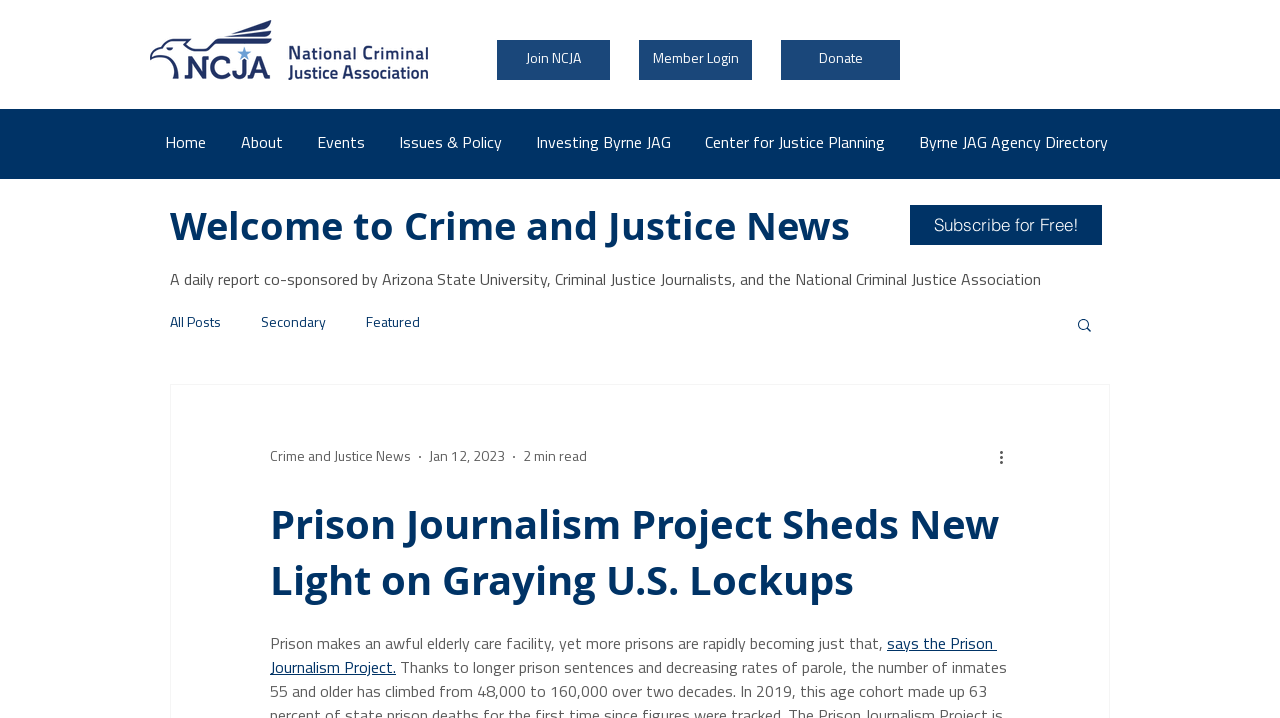Determine the bounding box coordinates of the region I should click to achieve the following instruction: "Search for something". Ensure the bounding box coordinates are four float numbers between 0 and 1, i.e., [left, top, right, bottom].

[0.84, 0.44, 0.855, 0.47]